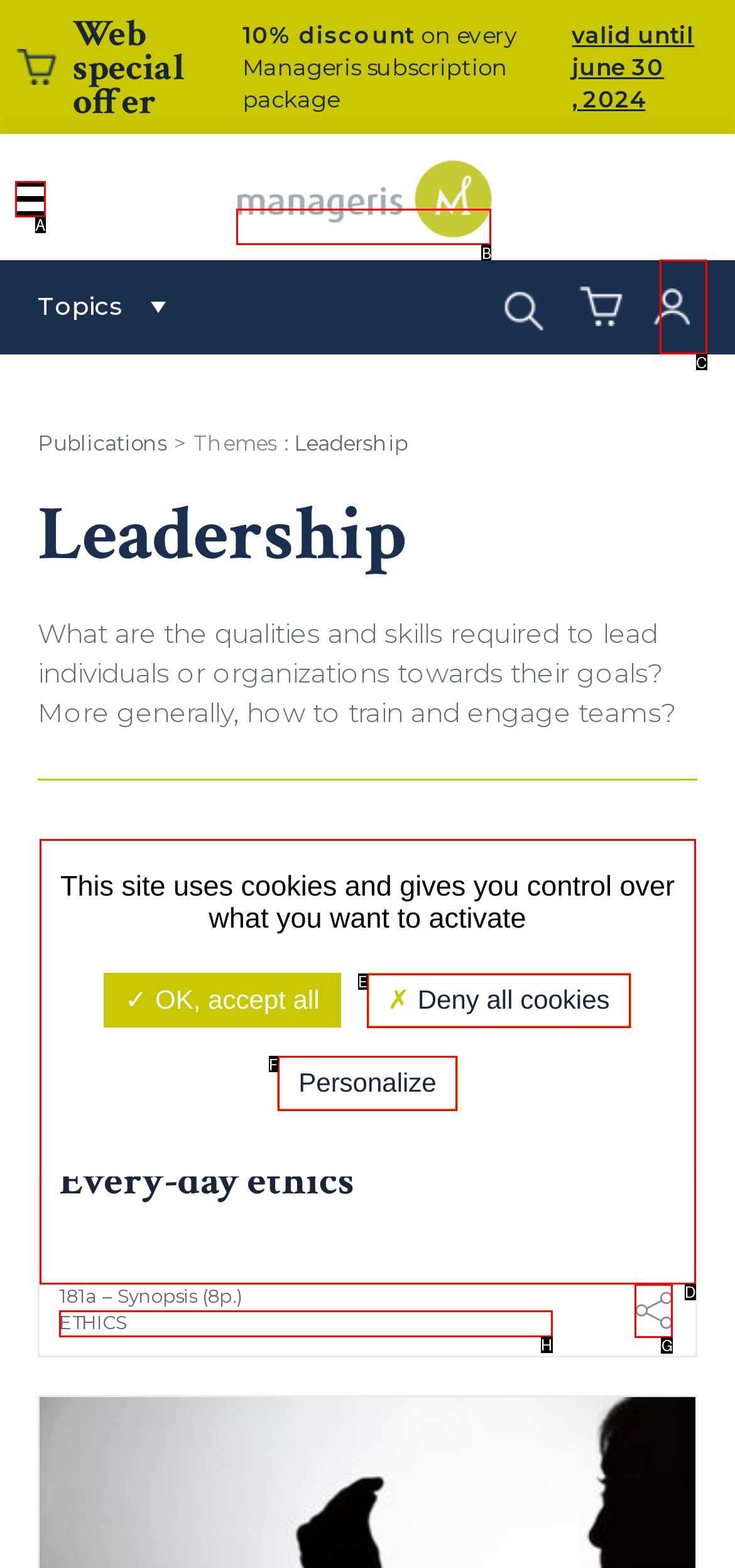Point out the specific HTML element to click to complete this task: Share the content Reply with the letter of the chosen option.

G